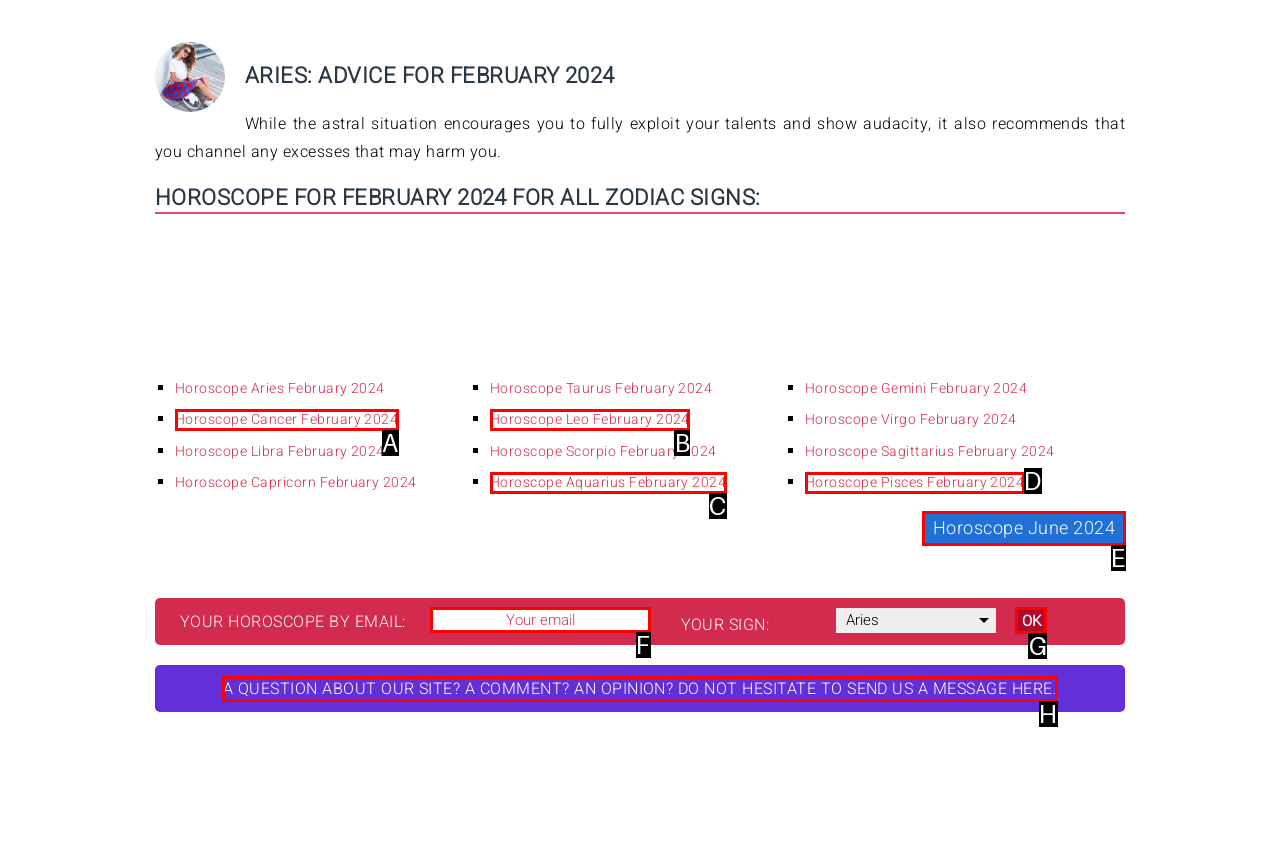Select the letter of the UI element you need to click to complete this task: Enter your email for horoscope.

F